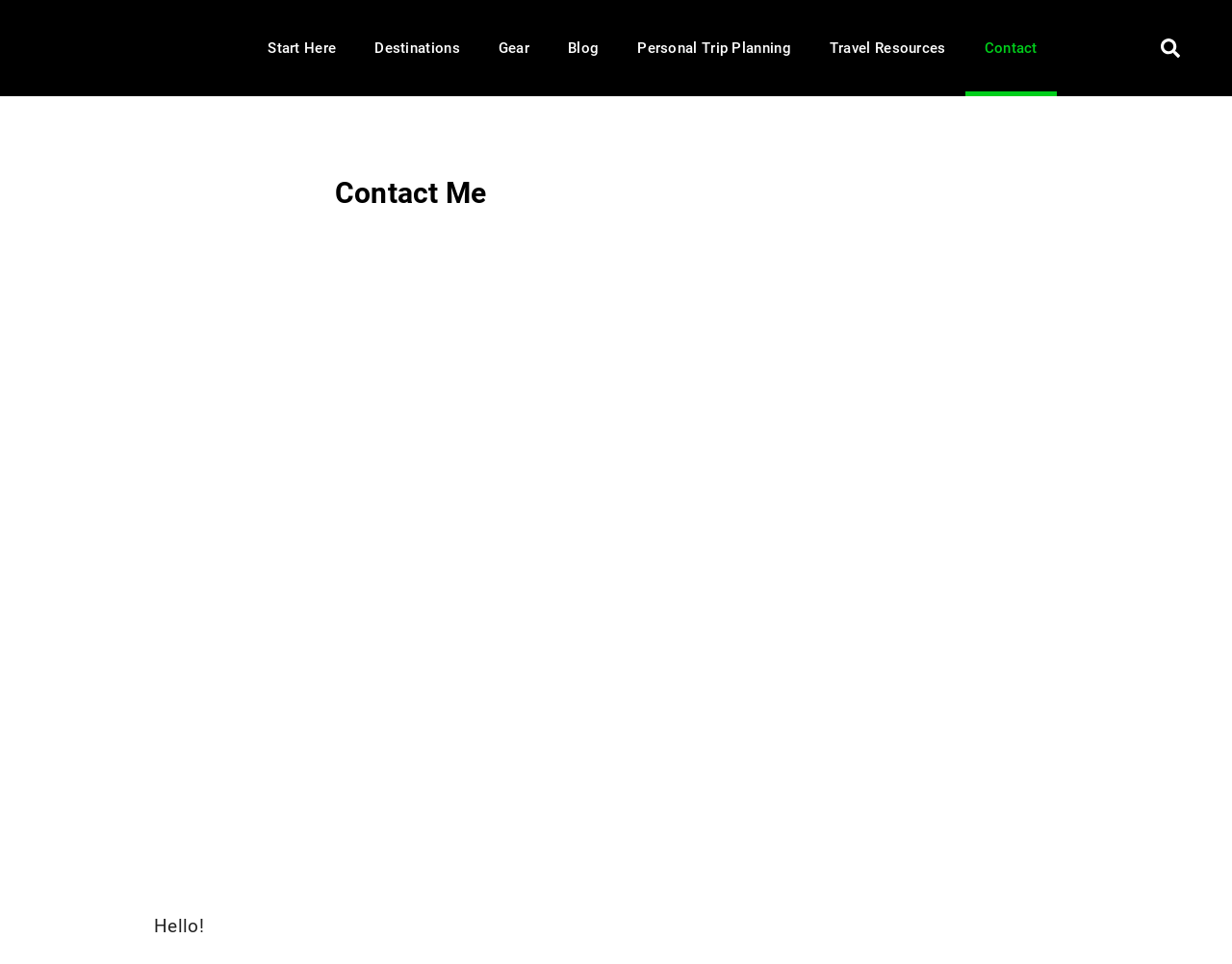Locate the bounding box coordinates of the area where you should click to accomplish the instruction: "View the article about Milrem Robotics".

None